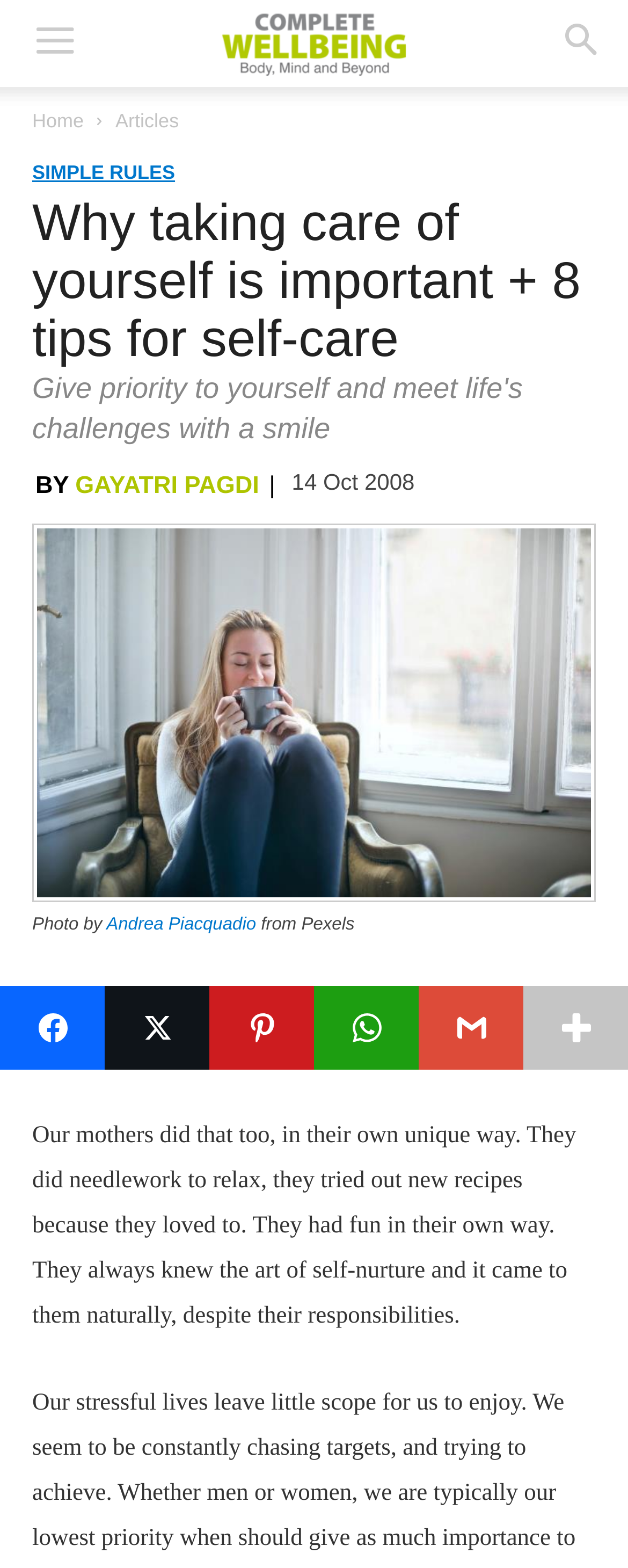Using the format (top-left x, top-left y, bottom-right x, bottom-right y), provide the bounding box coordinates for the described UI element. All values should be floating point numbers between 0 and 1: Gayatri Pagdi

[0.12, 0.301, 0.413, 0.318]